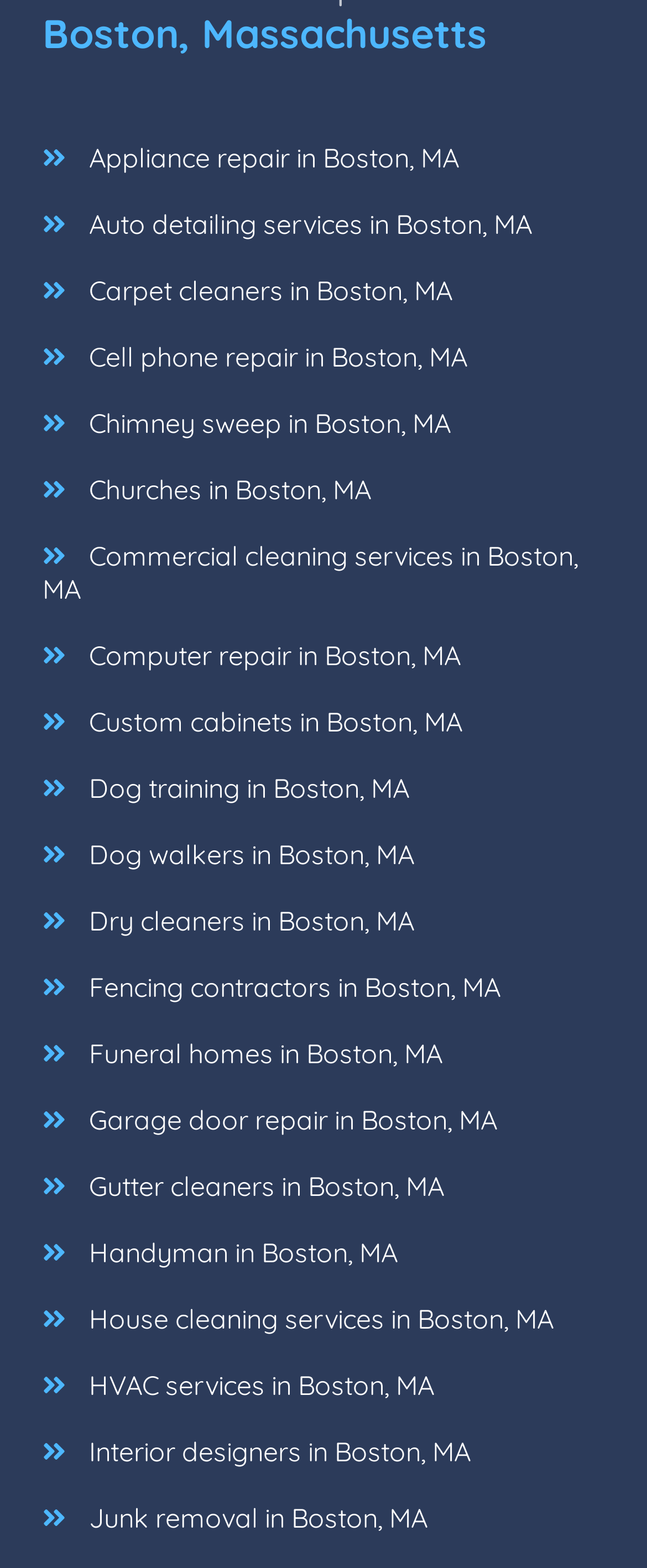Provide the bounding box coordinates of the HTML element this sentence describes: "Boston, Massachusetts". The bounding box coordinates consist of four float numbers between 0 and 1, i.e., [left, top, right, bottom].

[0.066, 0.005, 0.753, 0.037]